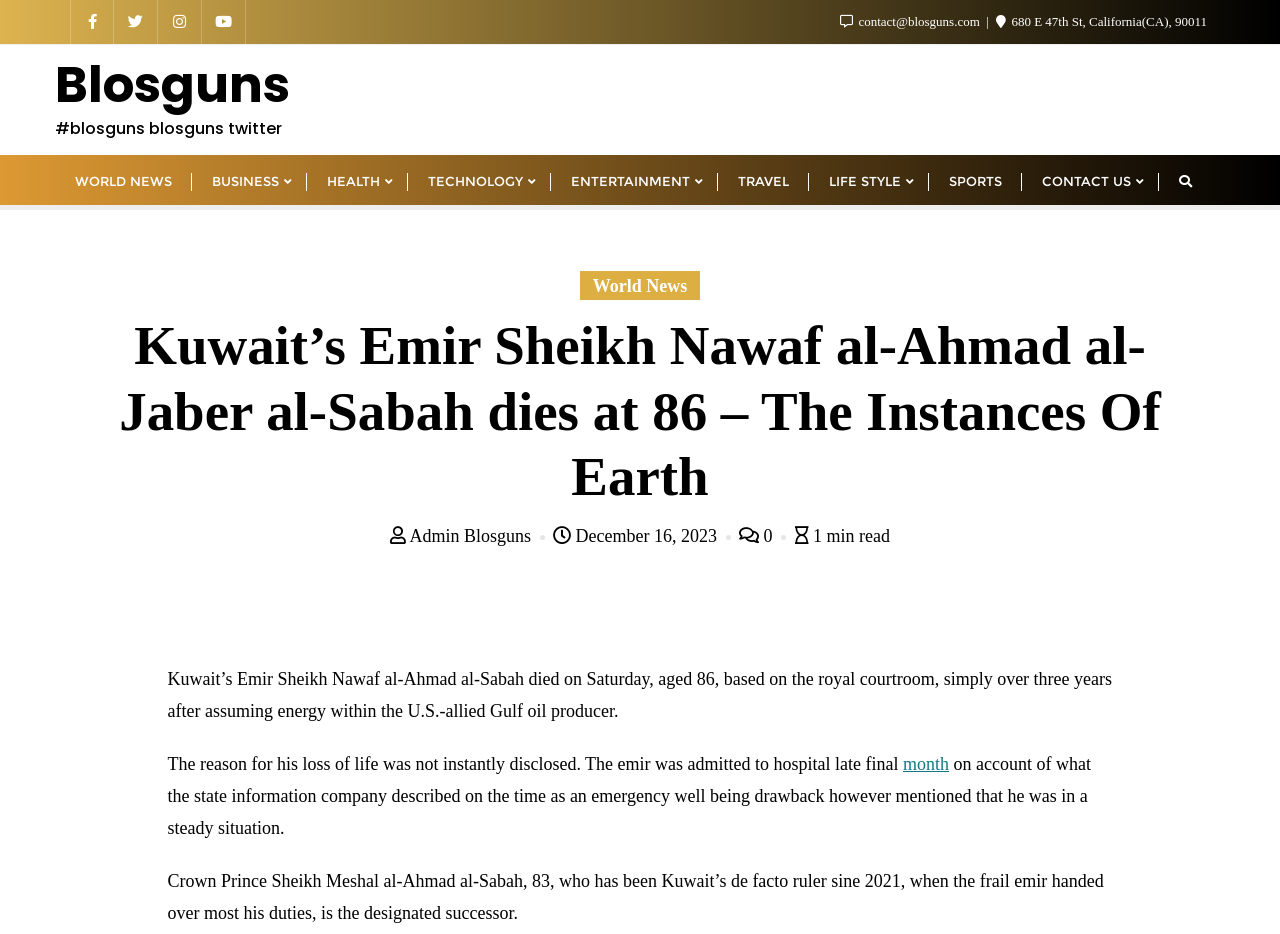Respond to the question below with a single word or phrase: What is the age of the emir when he died?

86